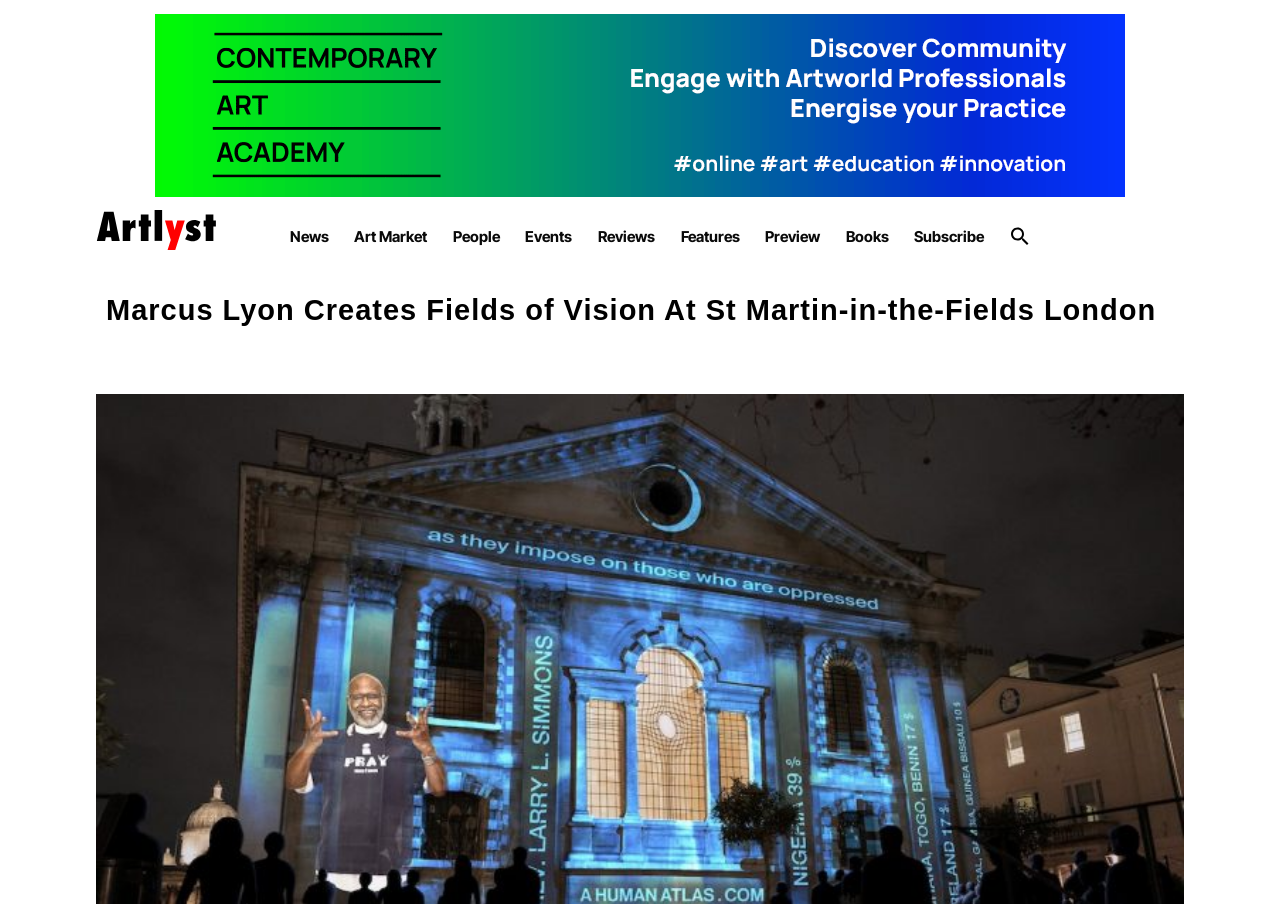What is the icon used for searching?
Using the picture, provide a one-word or short phrase answer.

Search Icon